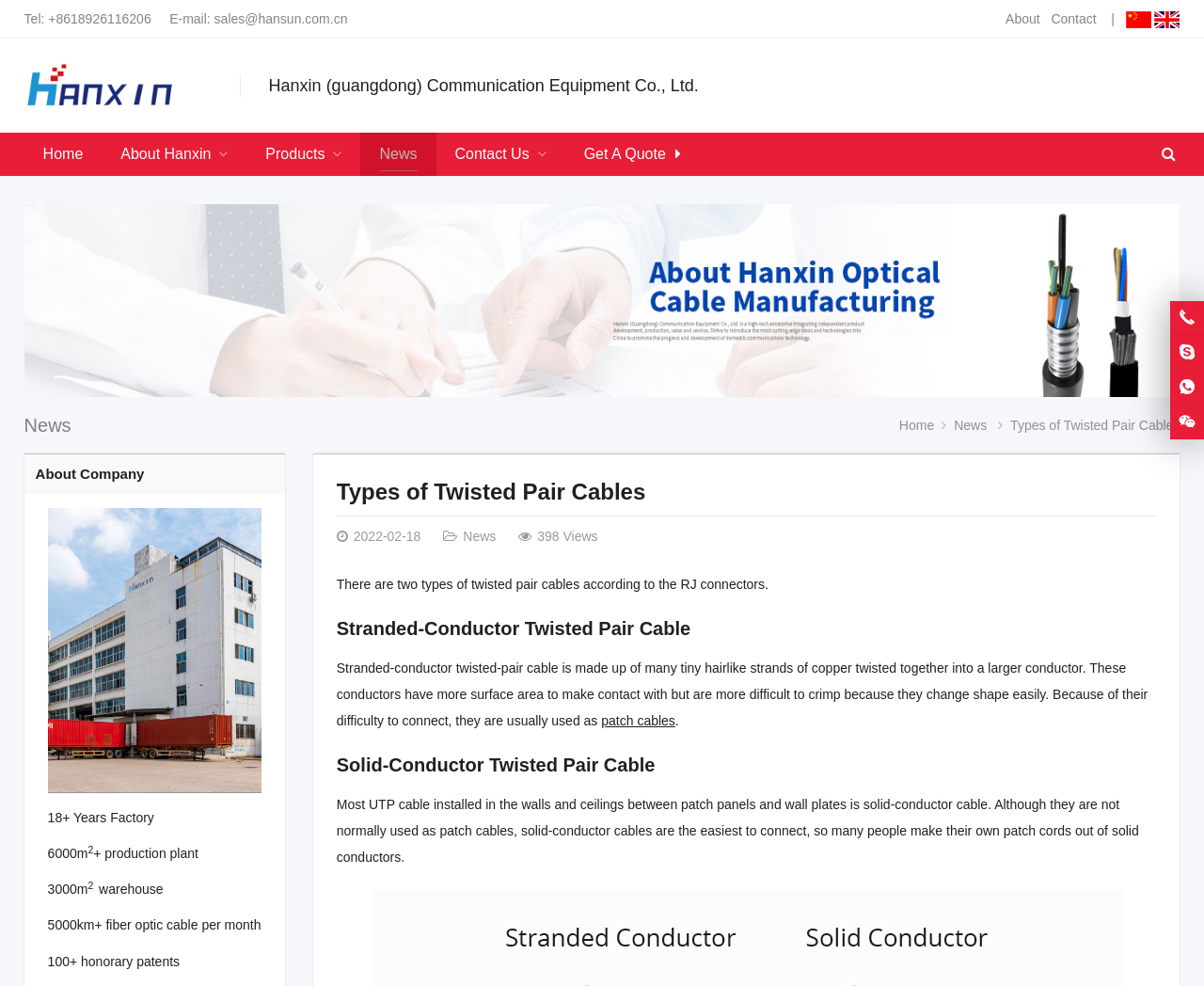Reply to the question with a single word or phrase:
What are the two types of twisted pair cables?

Stranded-Conductor and Solid-Conductor